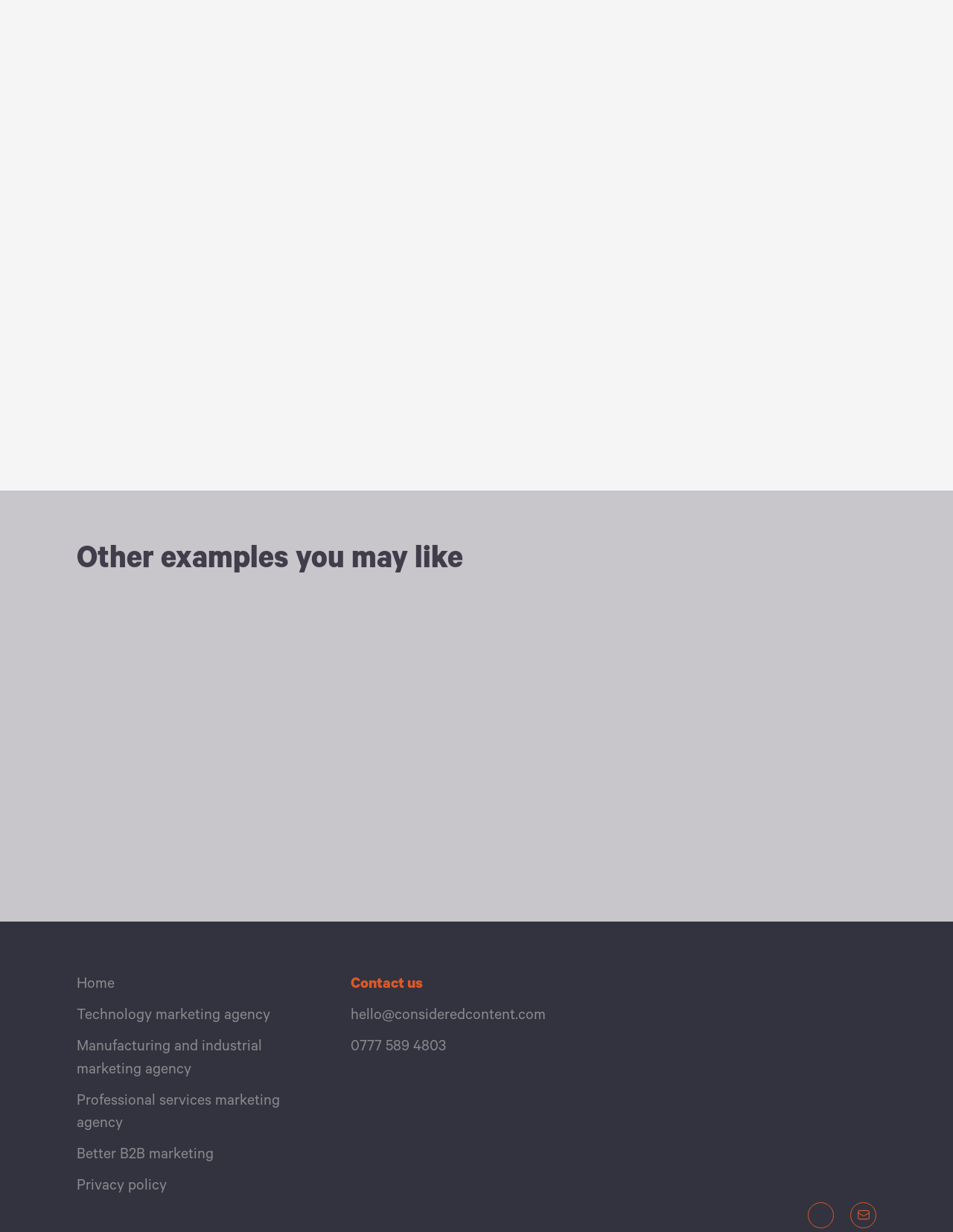How many examples are shown under 'Other examples you may like'?
Based on the image, give a one-word or short phrase answer.

2